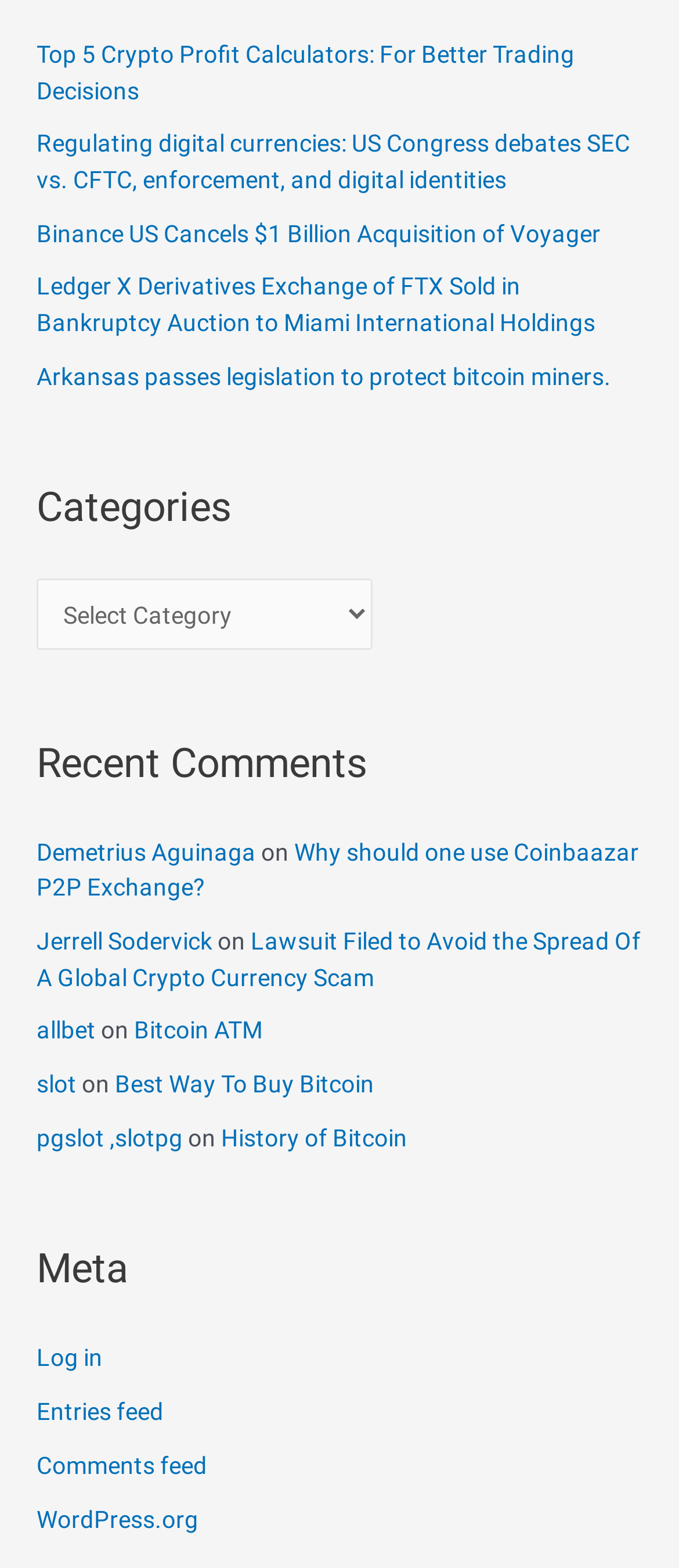Pinpoint the bounding box coordinates of the area that should be clicked to complete the following instruction: "View recent posts". The coordinates must be given as four float numbers between 0 and 1, i.e., [left, top, right, bottom].

[0.054, 0.023, 0.946, 0.251]